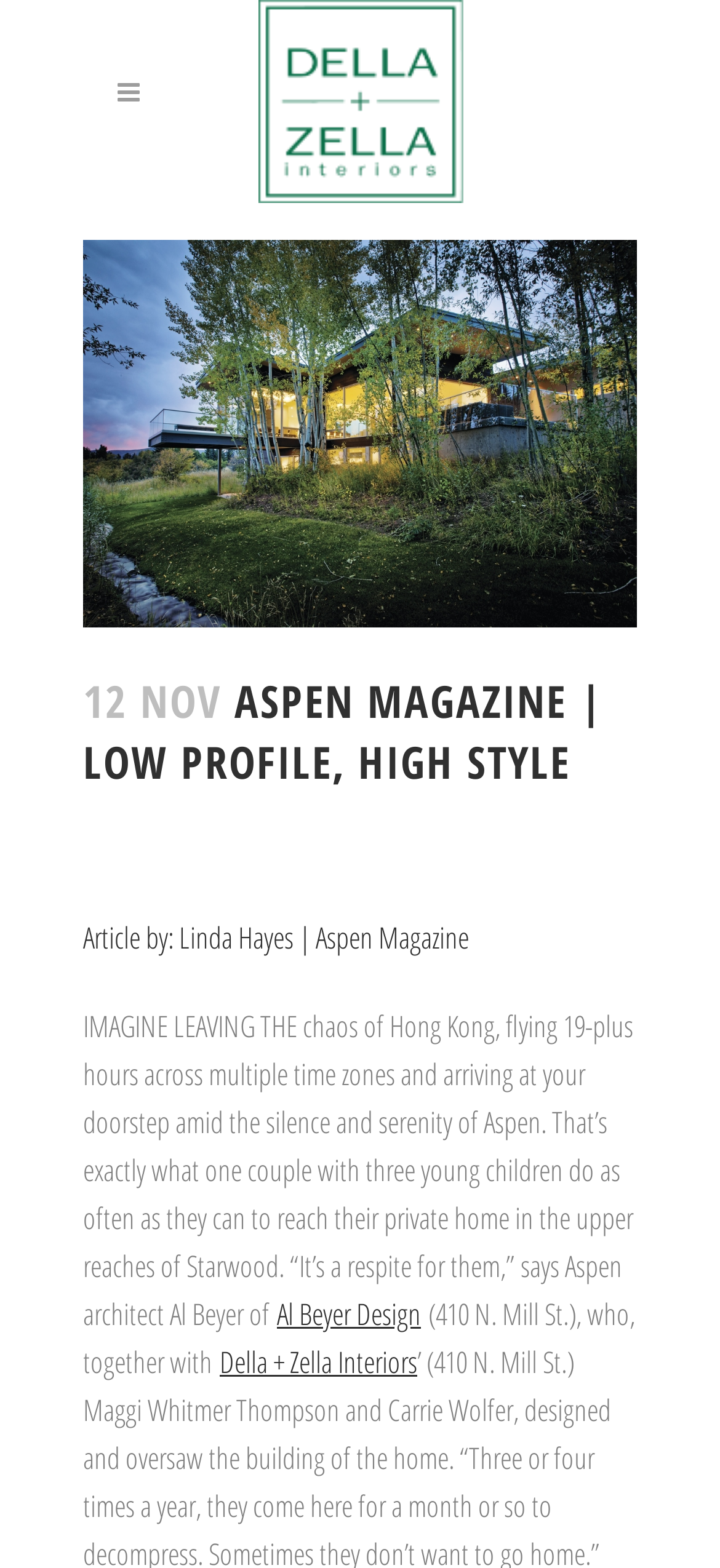Using the provided description: "Della + Zella Interiors", find the bounding box coordinates of the corresponding UI element. The output should be four float numbers between 0 and 1, in the format [left, top, right, bottom].

[0.305, 0.856, 0.579, 0.882]